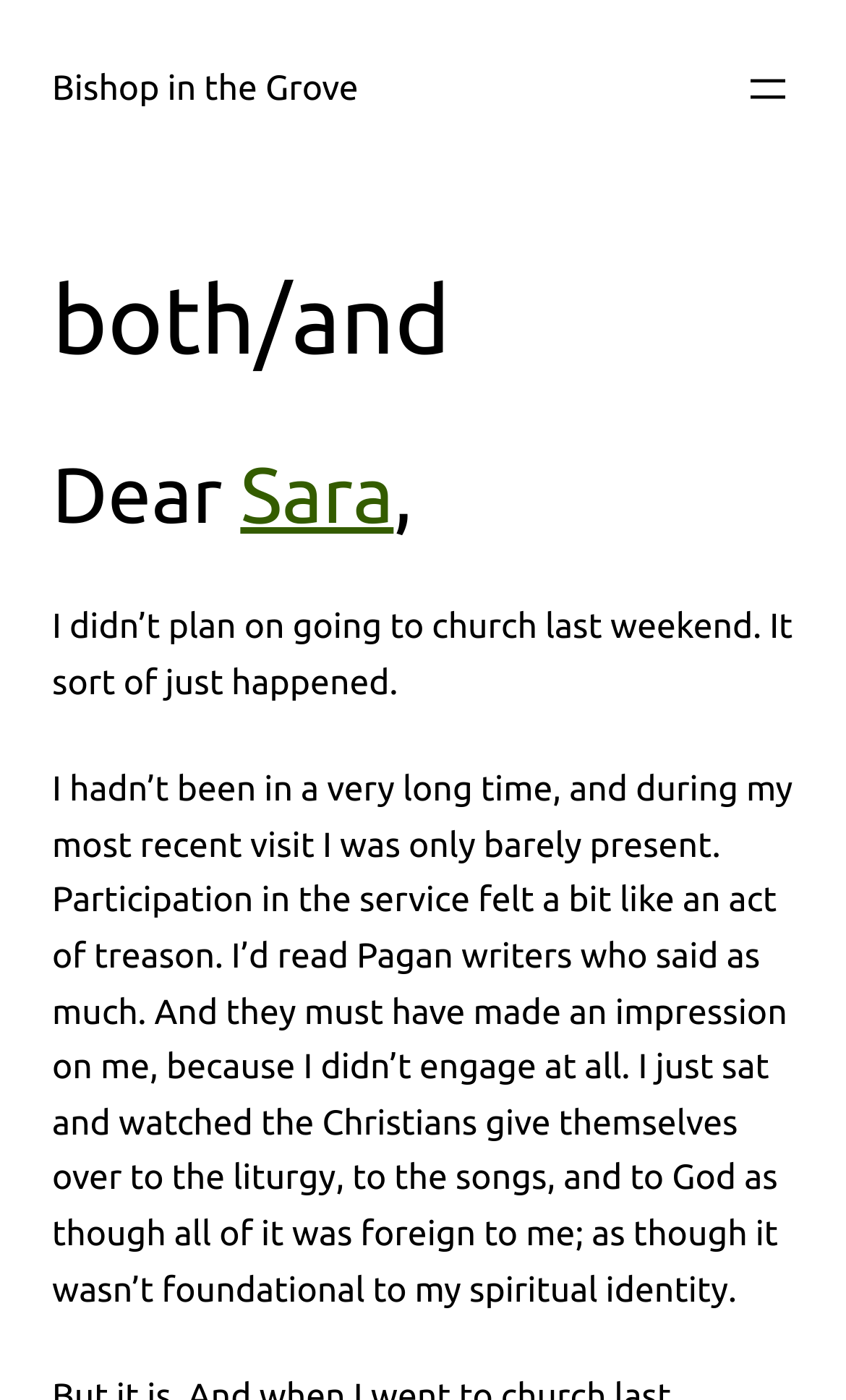What is the recipient's name in the letter?
Refer to the image and give a detailed answer to the query.

The recipient's name can be found in the heading element 'Dear Sara,' which is located below the main heading 'both/and'. The name 'Sara' is also a link element.